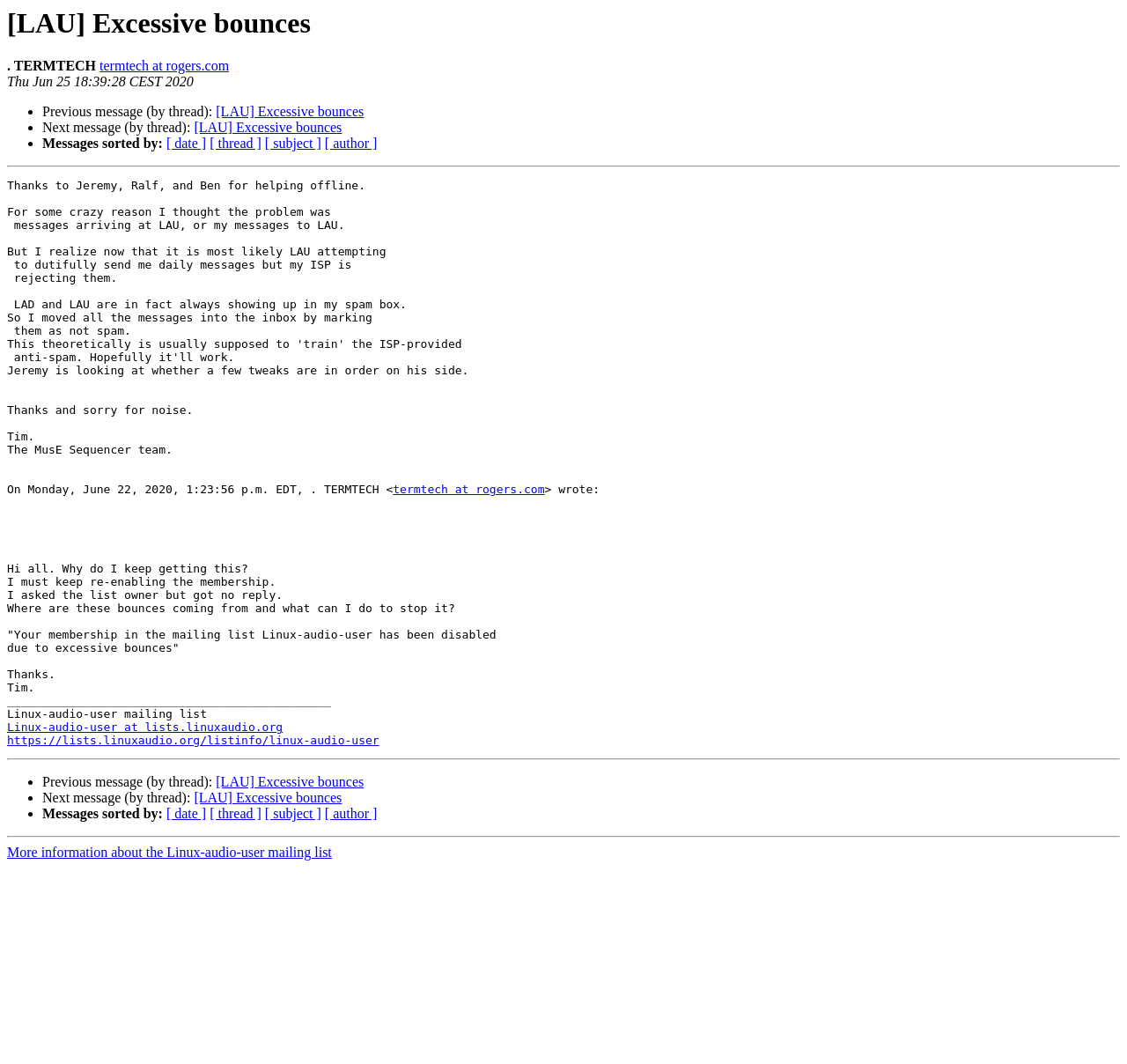Please identify the bounding box coordinates of the element I should click to complete this instruction: 'Sort messages by date'. The coordinates should be given as four float numbers between 0 and 1, like this: [left, top, right, bottom].

[0.148, 0.128, 0.183, 0.142]